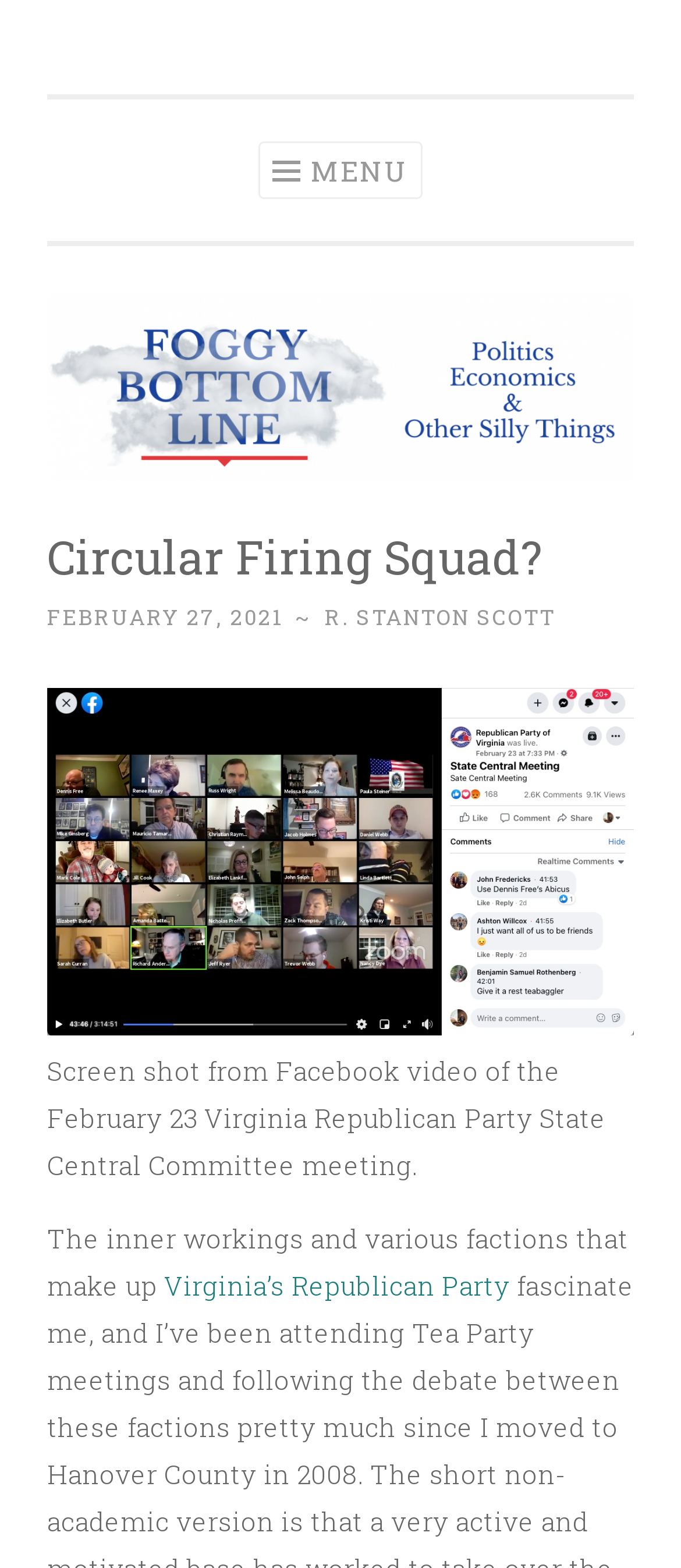What is the description of the figure?
Please use the image to deliver a detailed and complete answer.

The description of the figure can be found in the figcaption element with the text 'Screen shot from Facebook video of the February 23 Virginia Republican Party State Central Committee meeting.' which is a child element of the figure element.